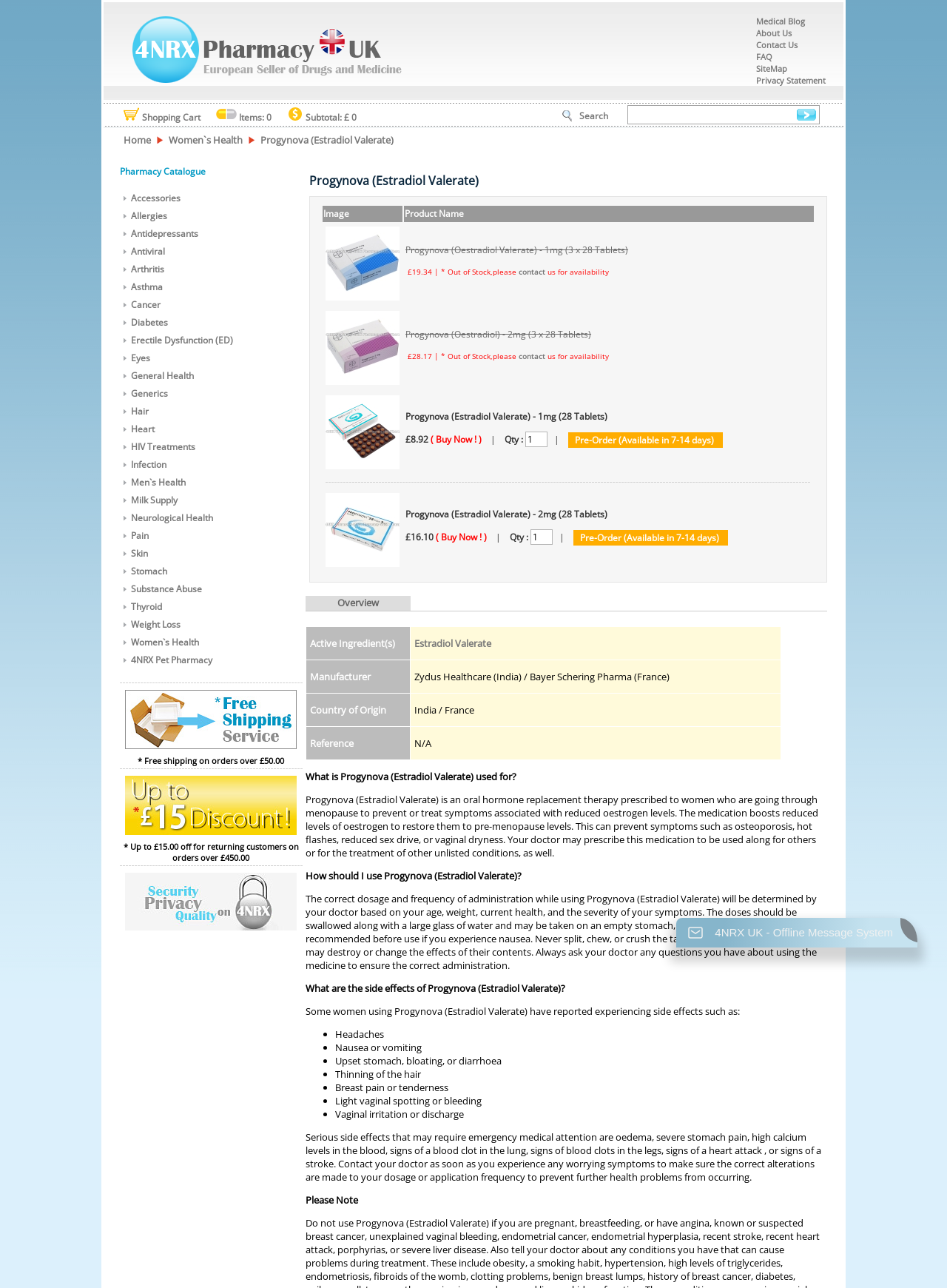What is the current subtotal?
Based on the visual content, answer with a single word or a brief phrase.

£ 0